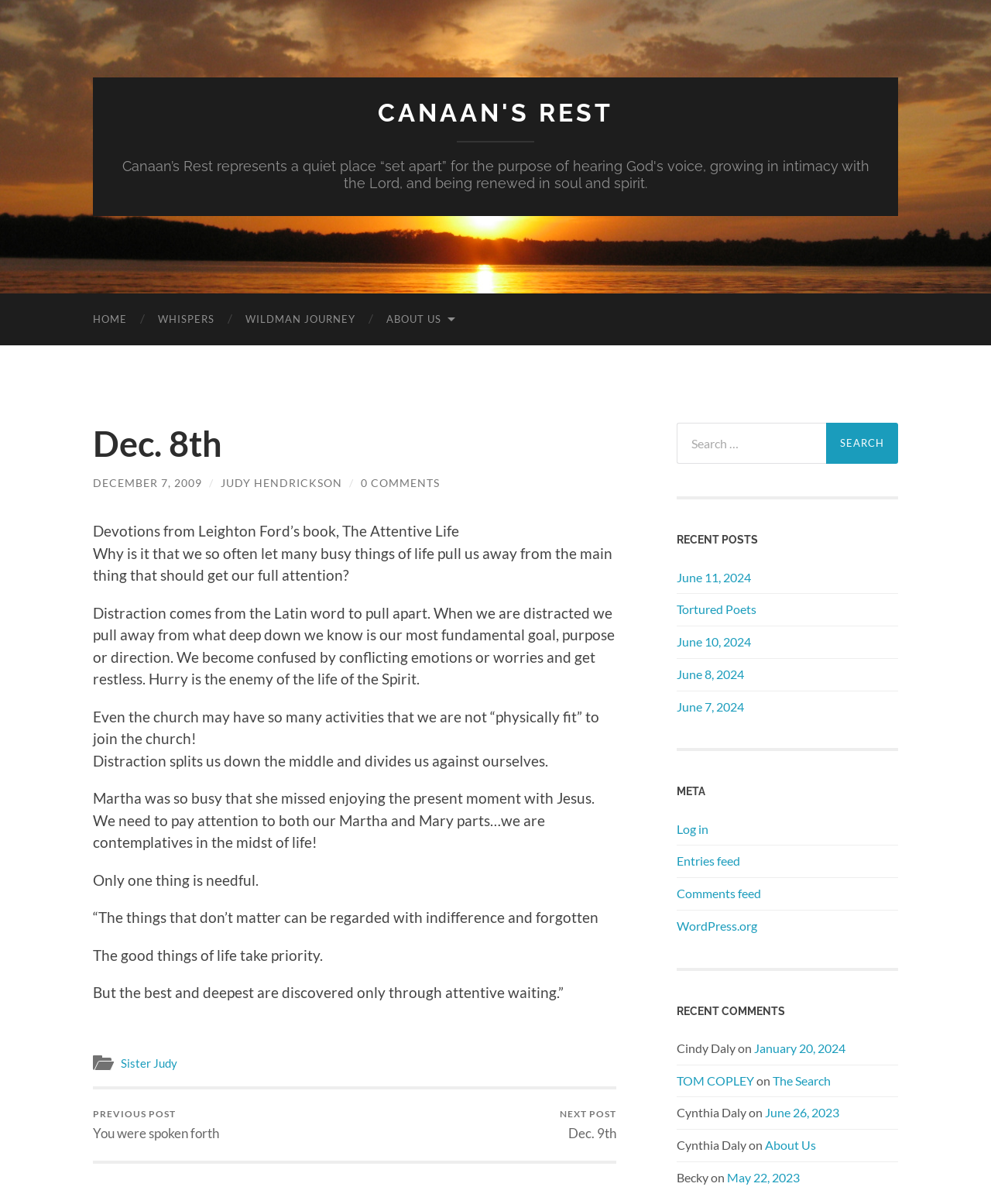Give a succinct answer to this question in a single word or phrase: 
What is the topic of the current post?

Devotions from Leighton Ford’s book